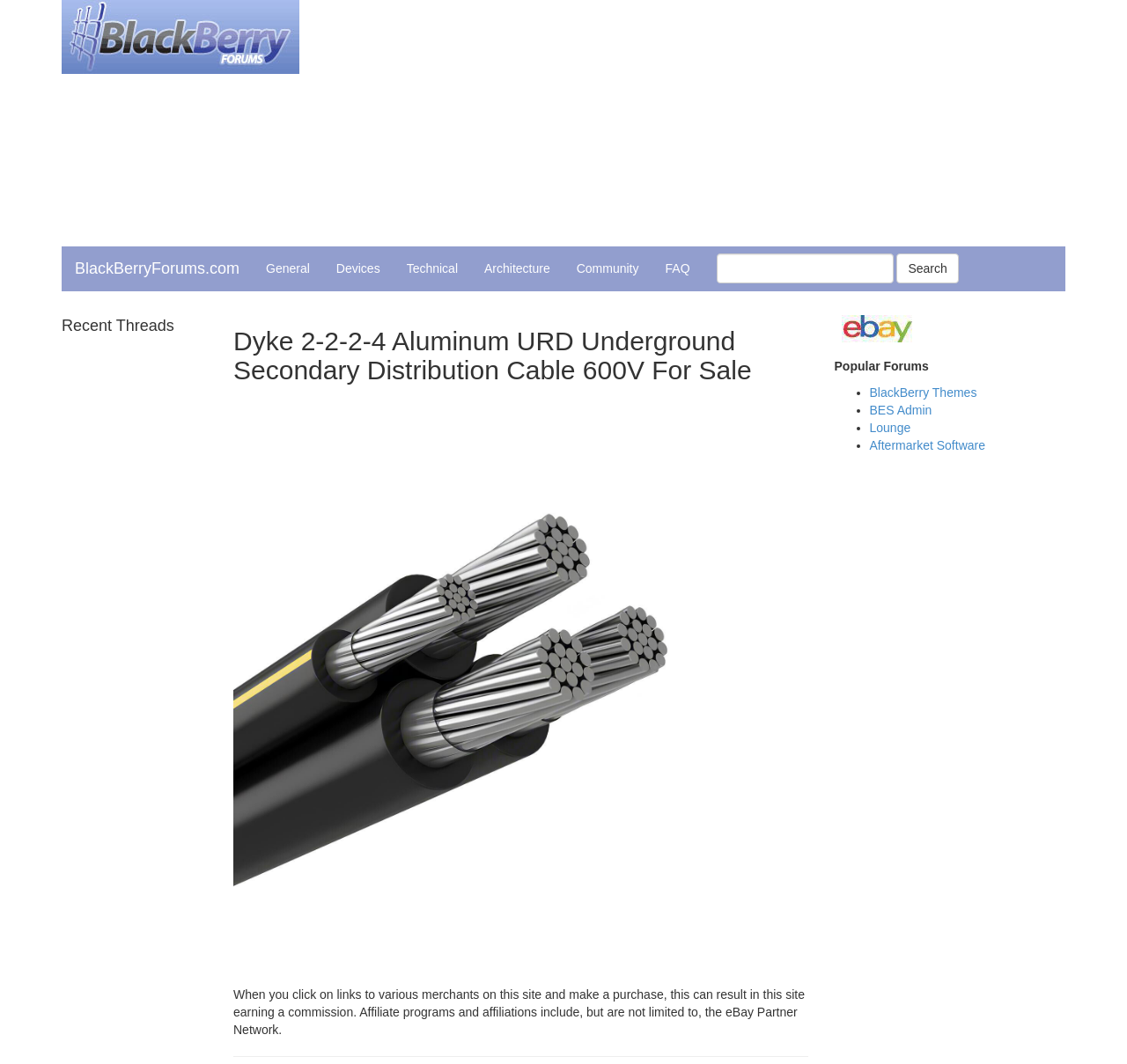What is the function of the search bar?
Offer a detailed and full explanation in response to the question.

The search bar is located at the top of the webpage and has a button labeled 'Search'. This suggests that the function of the search bar is to allow users to search the website for specific content.